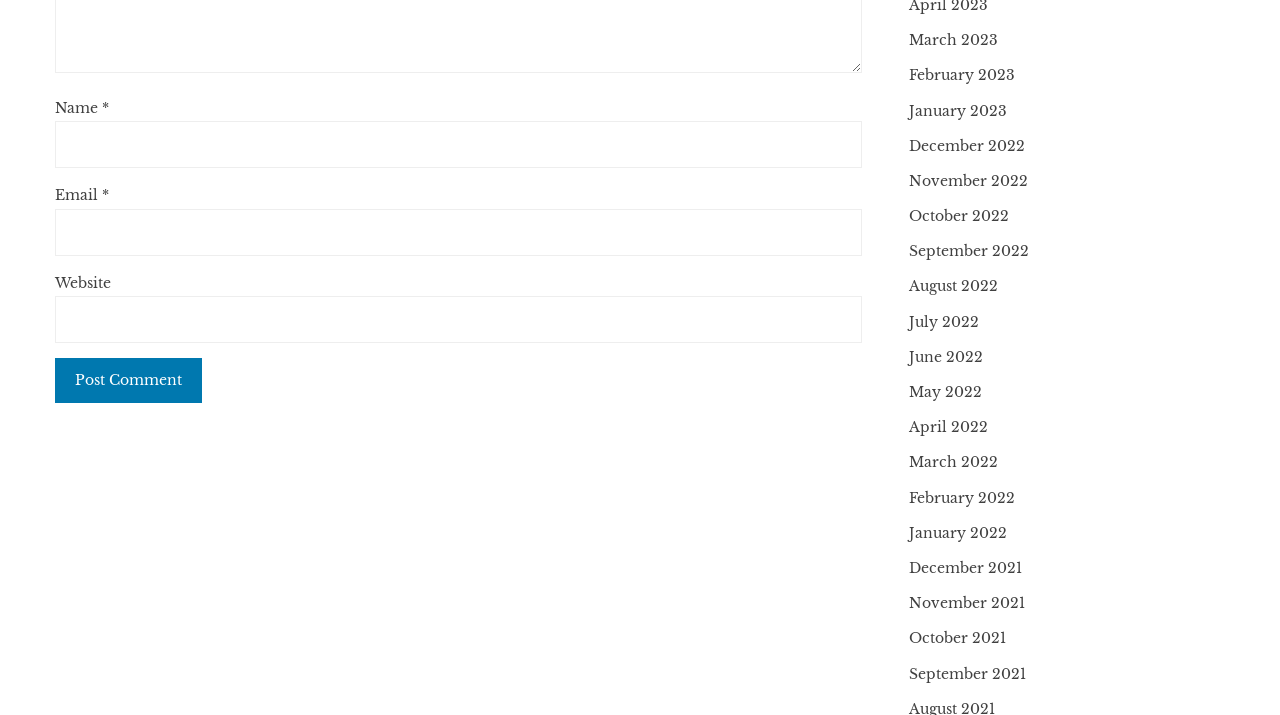Locate the bounding box coordinates of the element that should be clicked to execute the following instruction: "Learn more about John Scott G".

None